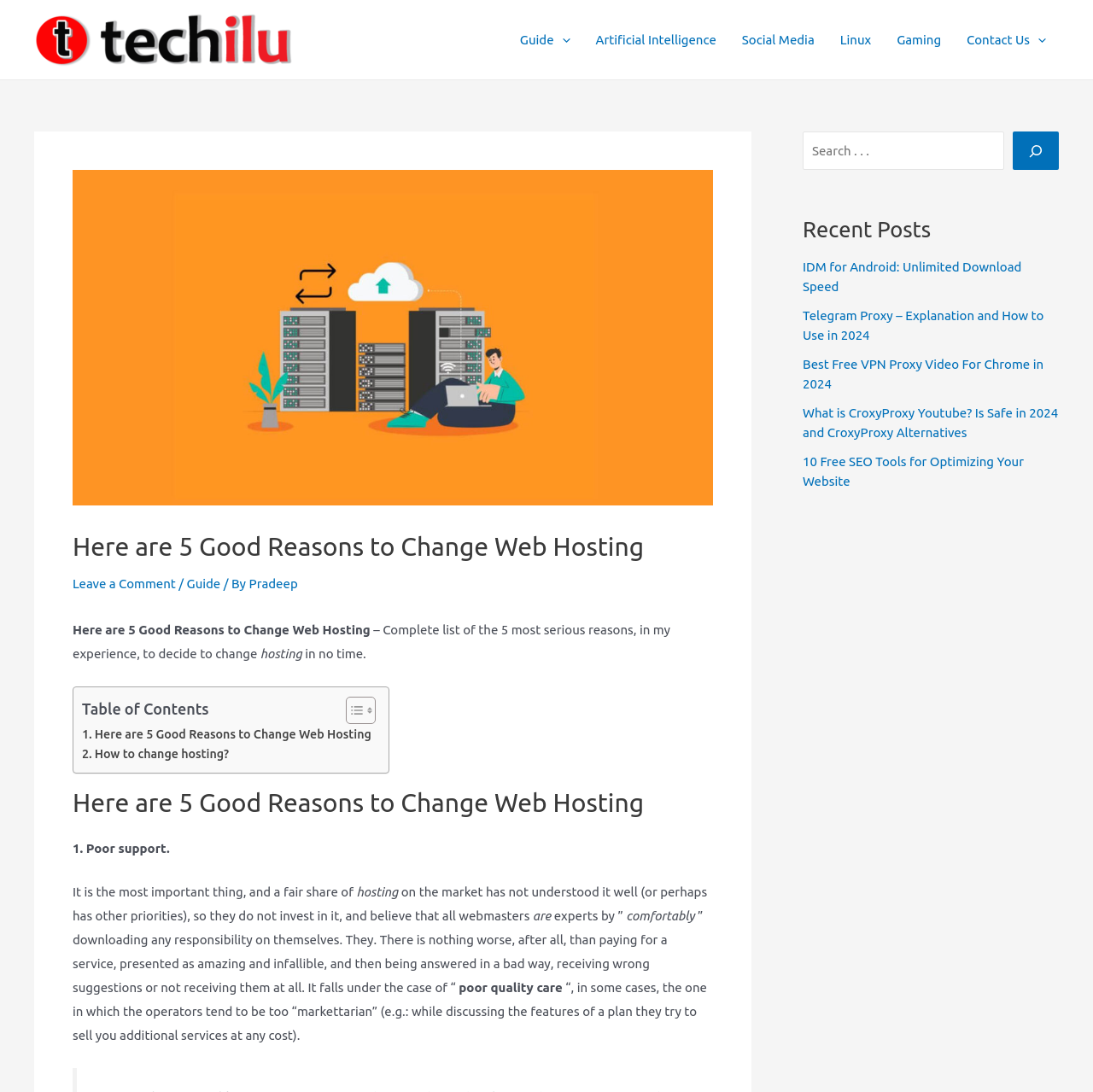Create a full and detailed caption for the entire webpage.

This webpage is about "5 Good Reasons to Change Web Hosting" and appears to be a blog post or article. At the top, there is a logo of "Techilu" on the left, and a navigation menu on the right with links to "Guide", "Artificial Intelligence", "Social Media", "Linux", "Gaming", and "Contact Us". 

Below the navigation menu, there is a header section with a heading "Here are 5 Good Reasons to Change Web Hosting" and an image with the same title. The author's name "Pradeep" is mentioned, along with a link to "Leave a Comment" and a link to "Guide". 

The main content of the webpage is divided into sections, with a table of contents on the left side. The first section starts with a heading "Here are 5 Good Reasons to Change Web Hosting" and discusses the first reason, which is "Poor support". The text explains that poor support is a major issue with many web hosting services, and how it can lead to frustration for webmasters.

On the right side of the webpage, there is a complementary section with a search box and a "Recent Posts" section, which lists five recent articles with links to "IDM for Android: Unlimited Download Speed", "Telegram Proxy – Explanation and How to Use in 2024", "Best Free VPN Proxy Video For Chrome in 2024", "What is CroxyProxy Youtube? Is Safe in 2024 and CroxyProxy Alternatives", and "10 Free SEO Tools for Optimizing Your Website".